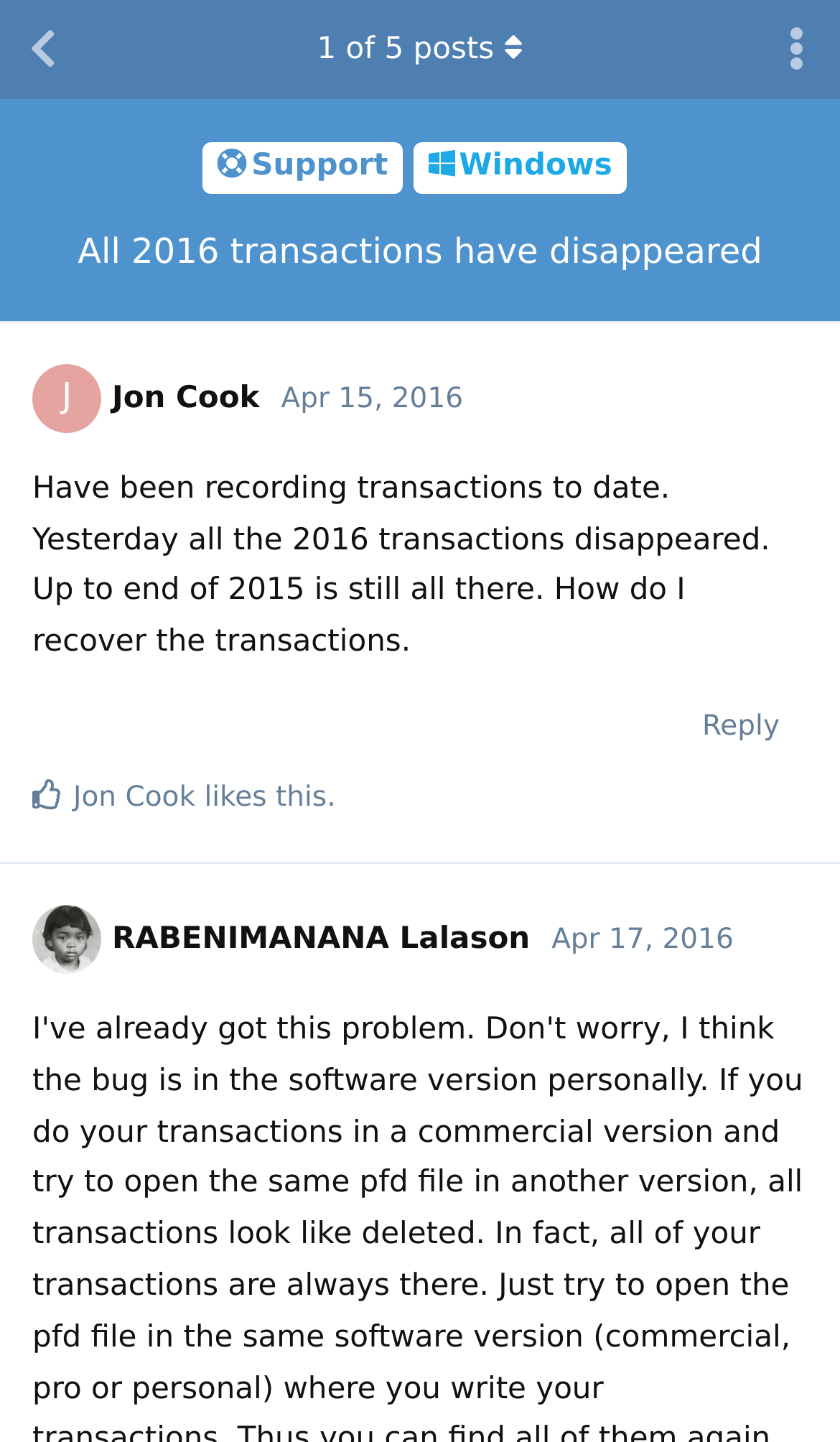From the element description 1 of 5 posts, predict the bounding box coordinates of the UI element. The coordinates must be specified in the format (top-left x, top-left y, bottom-right x, bottom-right y) and should be within the 0 to 1 range.

[0.244, 0.0, 0.756, 0.069]